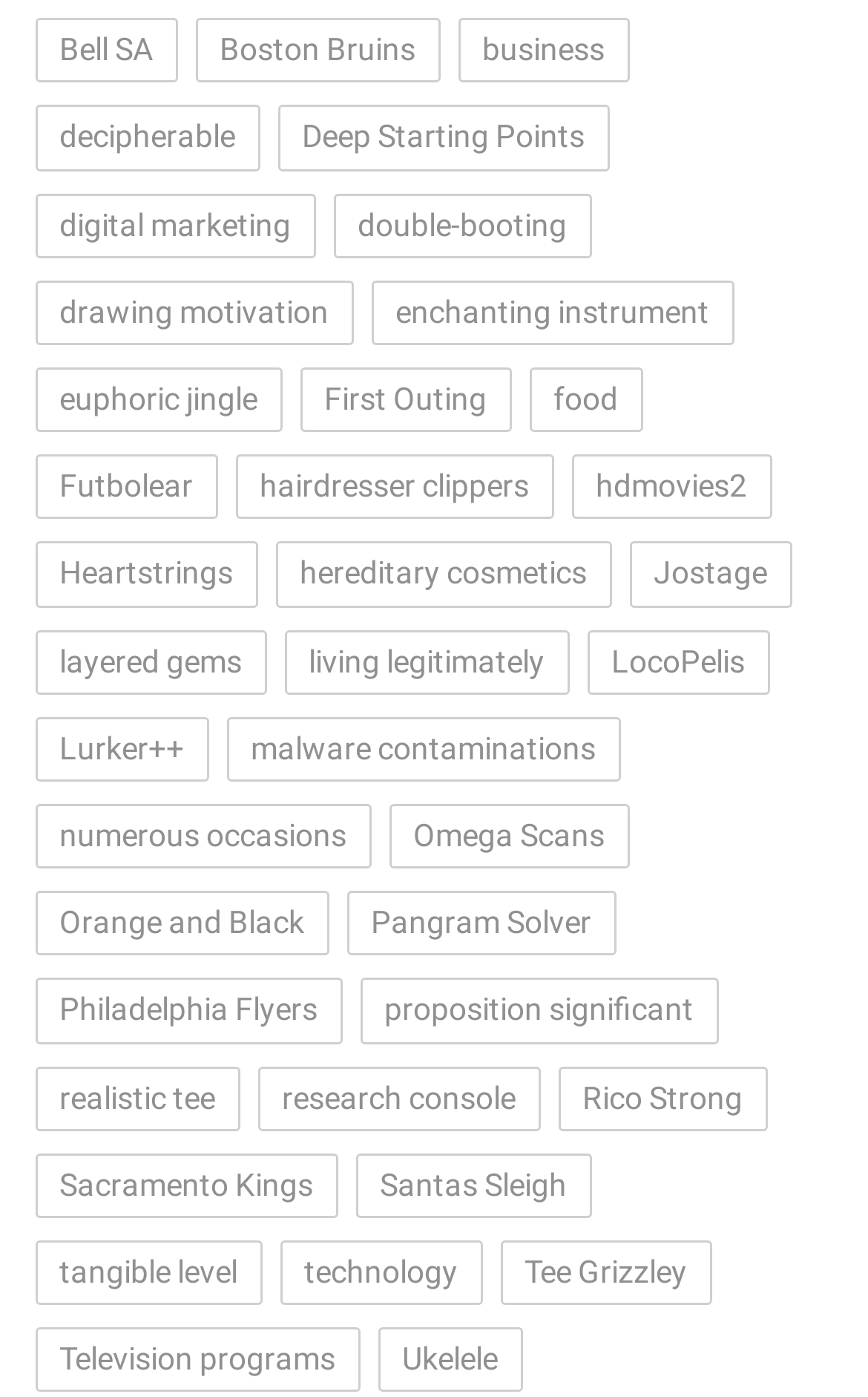Identify and provide the bounding box coordinates of the UI element described: "Renée". The coordinates should be formatted as [left, top, right, bottom], with each number being a float between 0 and 1.

None